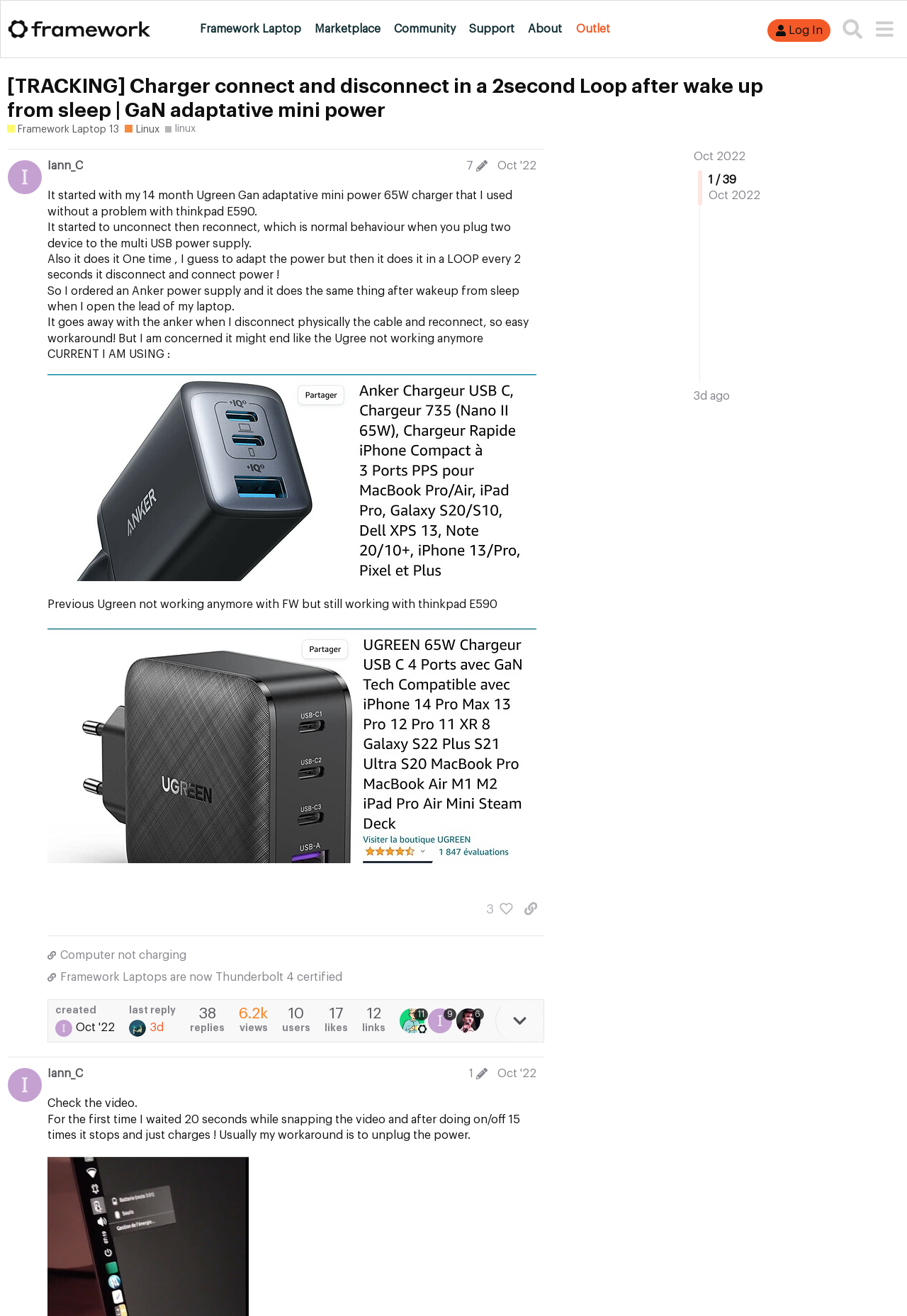How many replies are there in this topic?
Answer the question with a thorough and detailed explanation.

The number of replies can be found at the bottom of the webpage, where it says '38 replies'.